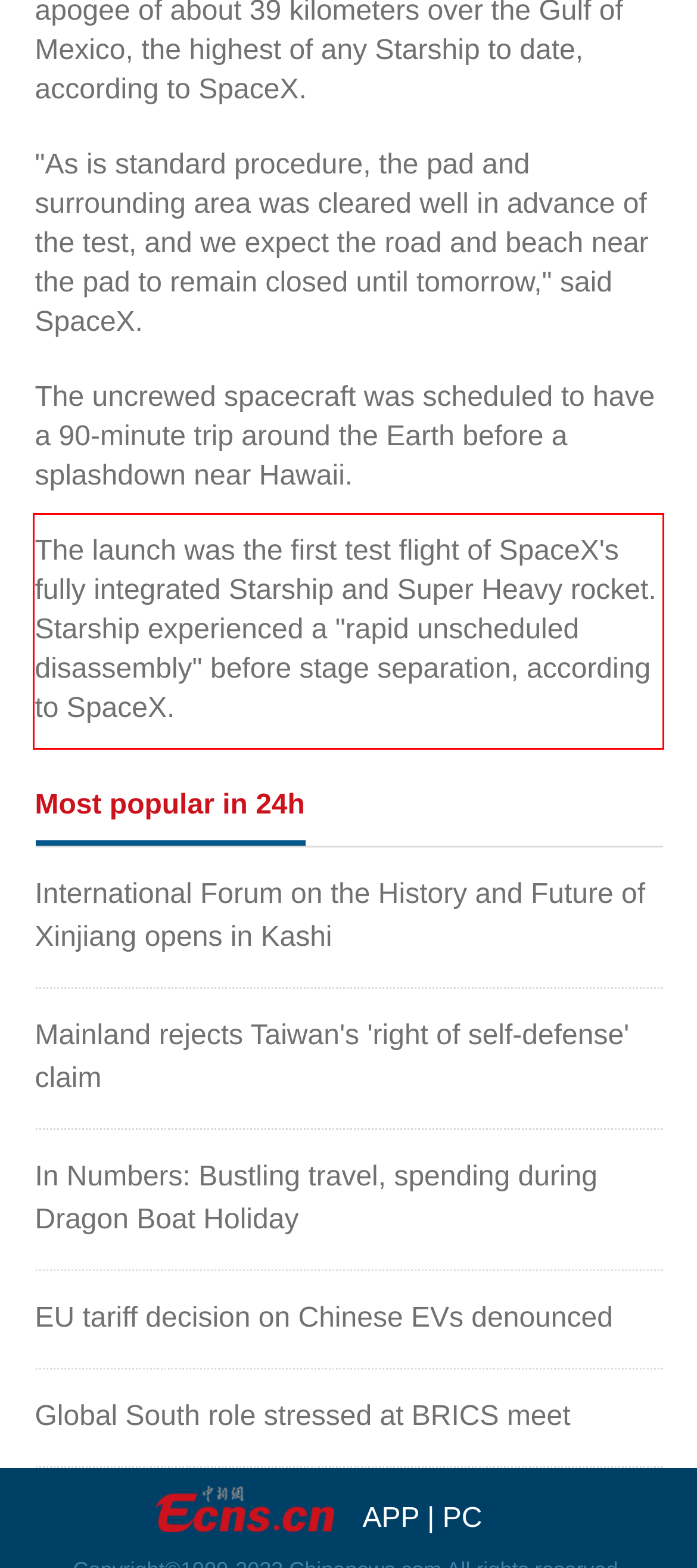Review the webpage screenshot provided, and perform OCR to extract the text from the red bounding box.

The launch was the first test flight of SpaceX's fully integrated Starship and Super Heavy rocket. Starship experienced a "rapid unscheduled disassembly" before stage separation, according to SpaceX.